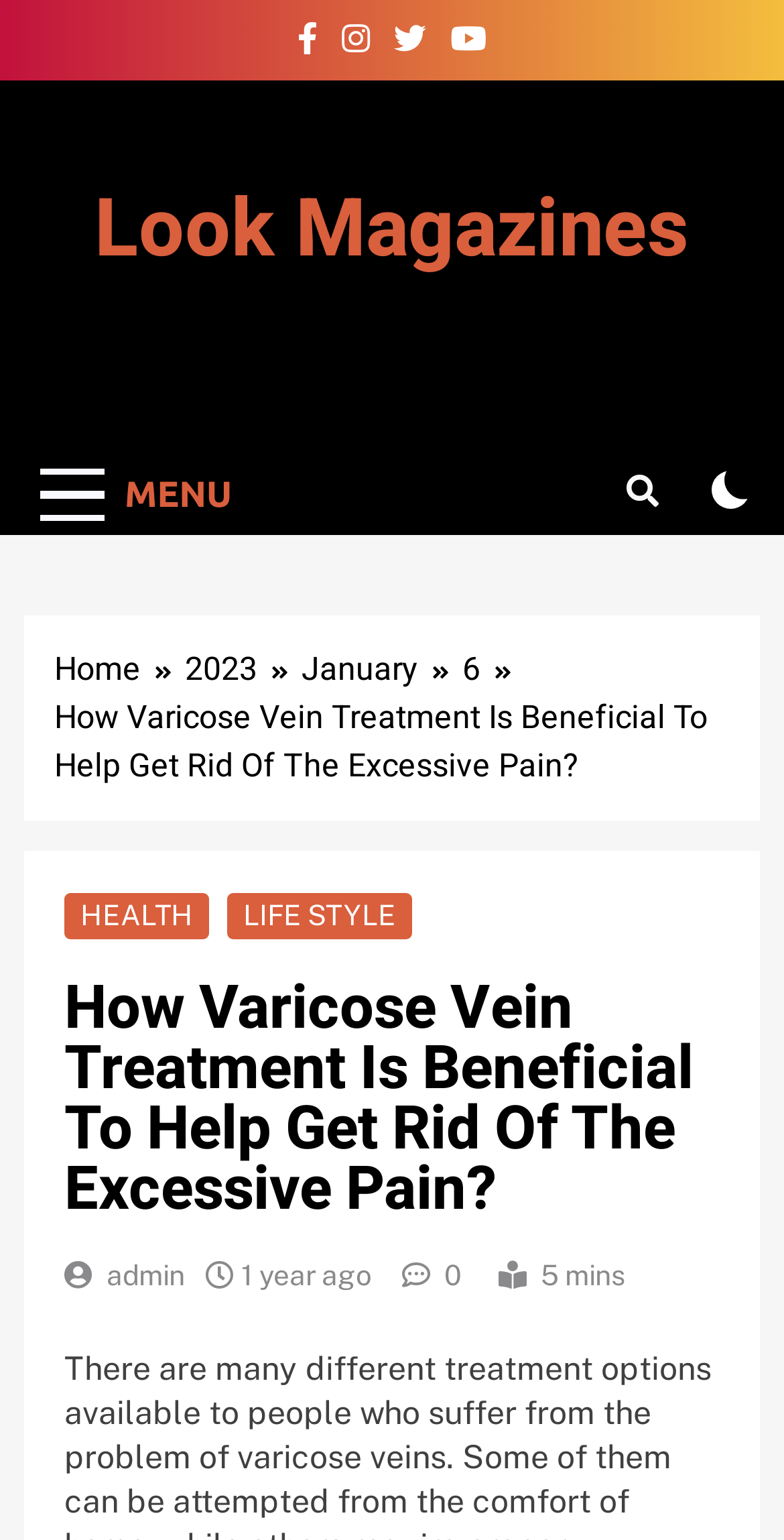Is the checkbox at the top right corner checked?
Look at the image and respond with a one-word or short-phrase answer.

No